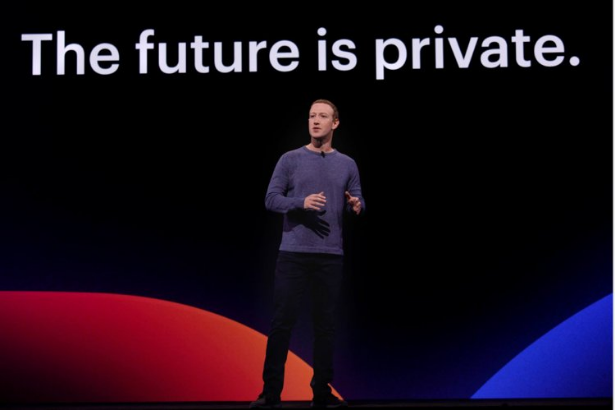What is the theme emphasized by Facebook's future?
Based on the screenshot, provide your answer in one word or phrase.

Privacy and data security